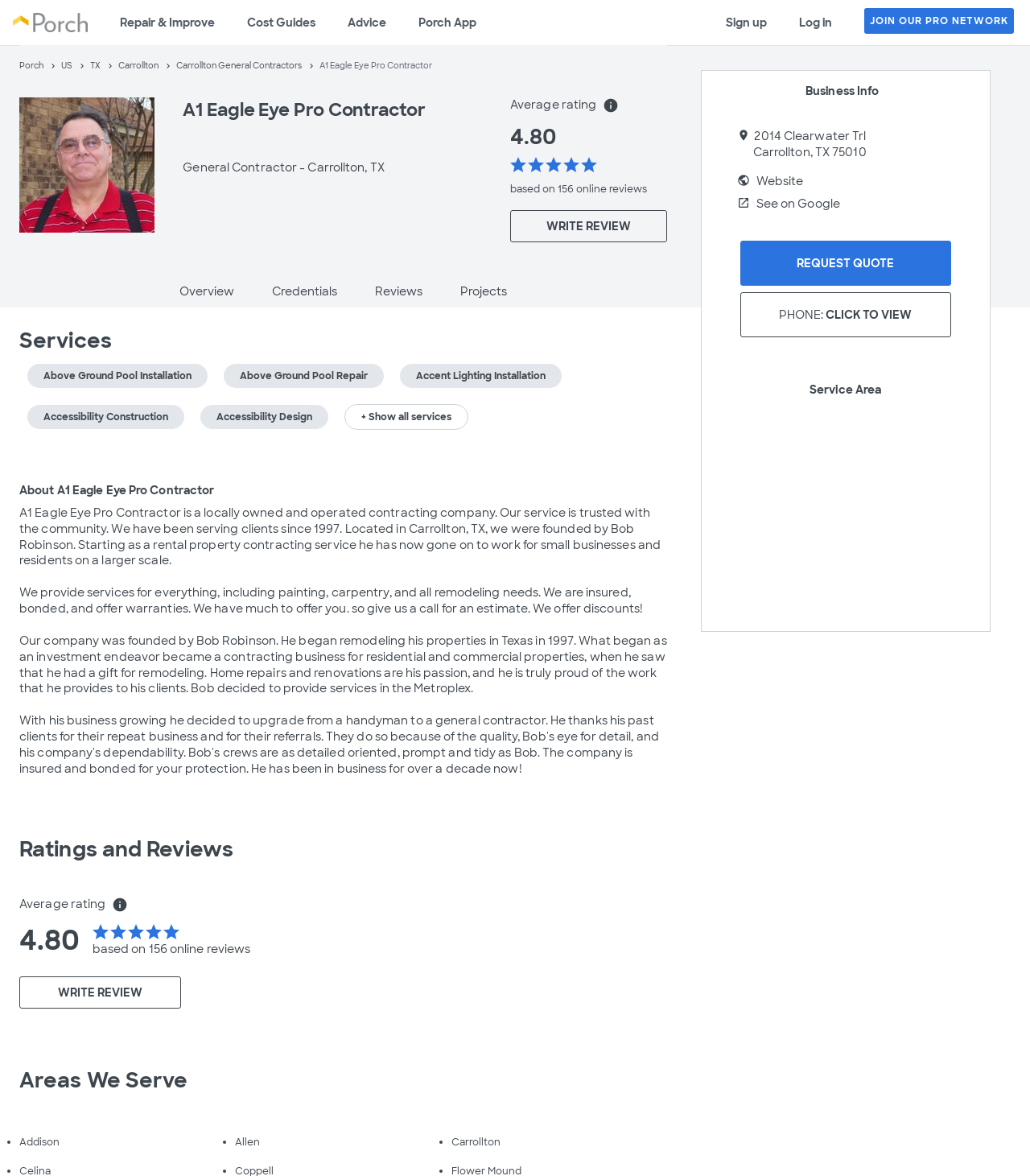Identify the bounding box coordinates of the region that needs to be clicked to carry out this instruction: "Click on the 'REQUEST QUOTE' button". Provide these coordinates as four float numbers ranging from 0 to 1, i.e., [left, top, right, bottom].

[0.718, 0.205, 0.923, 0.243]